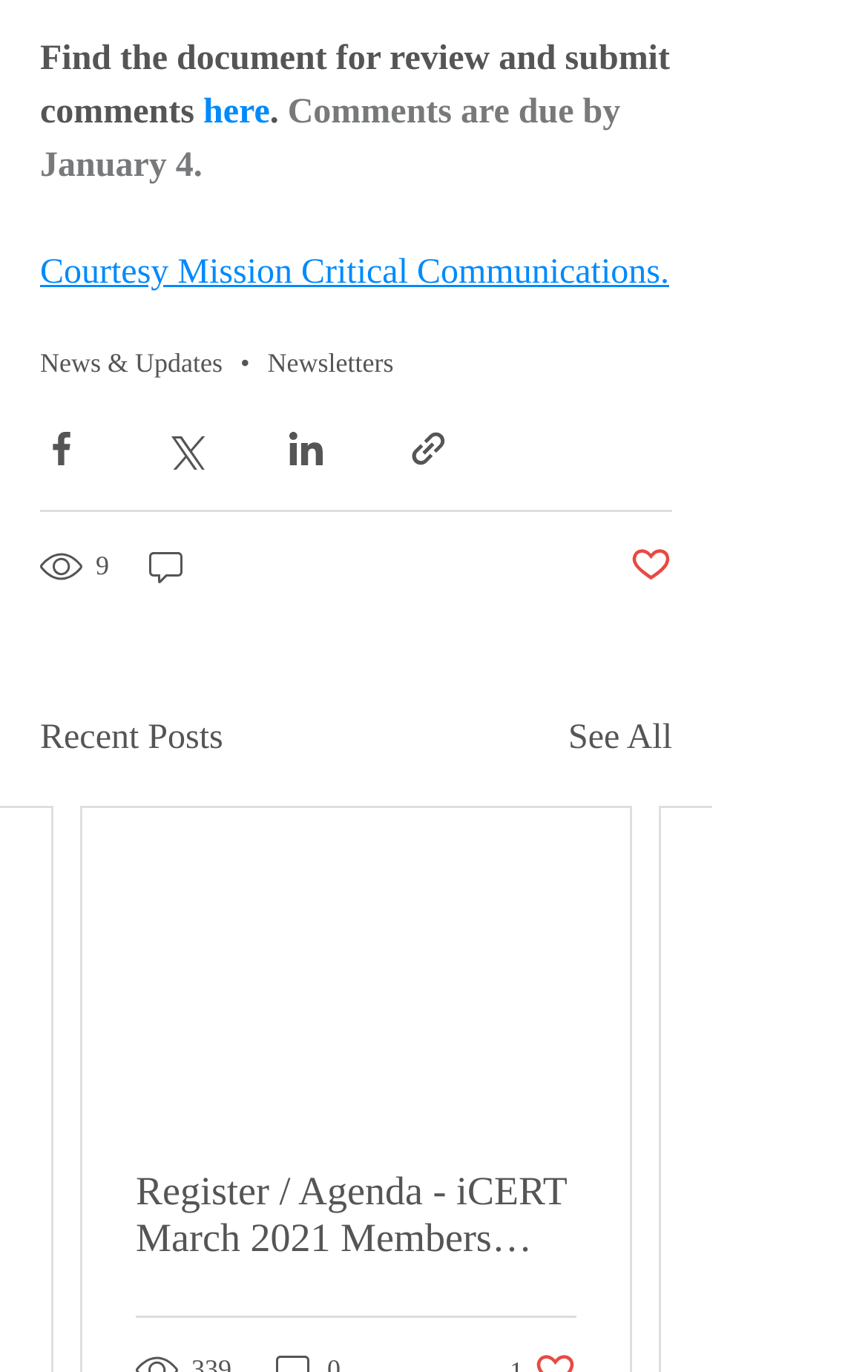Please identify the bounding box coordinates of the element I should click to complete this instruction: 'Share via Facebook'. The coordinates should be given as four float numbers between 0 and 1, like this: [left, top, right, bottom].

[0.046, 0.311, 0.095, 0.342]